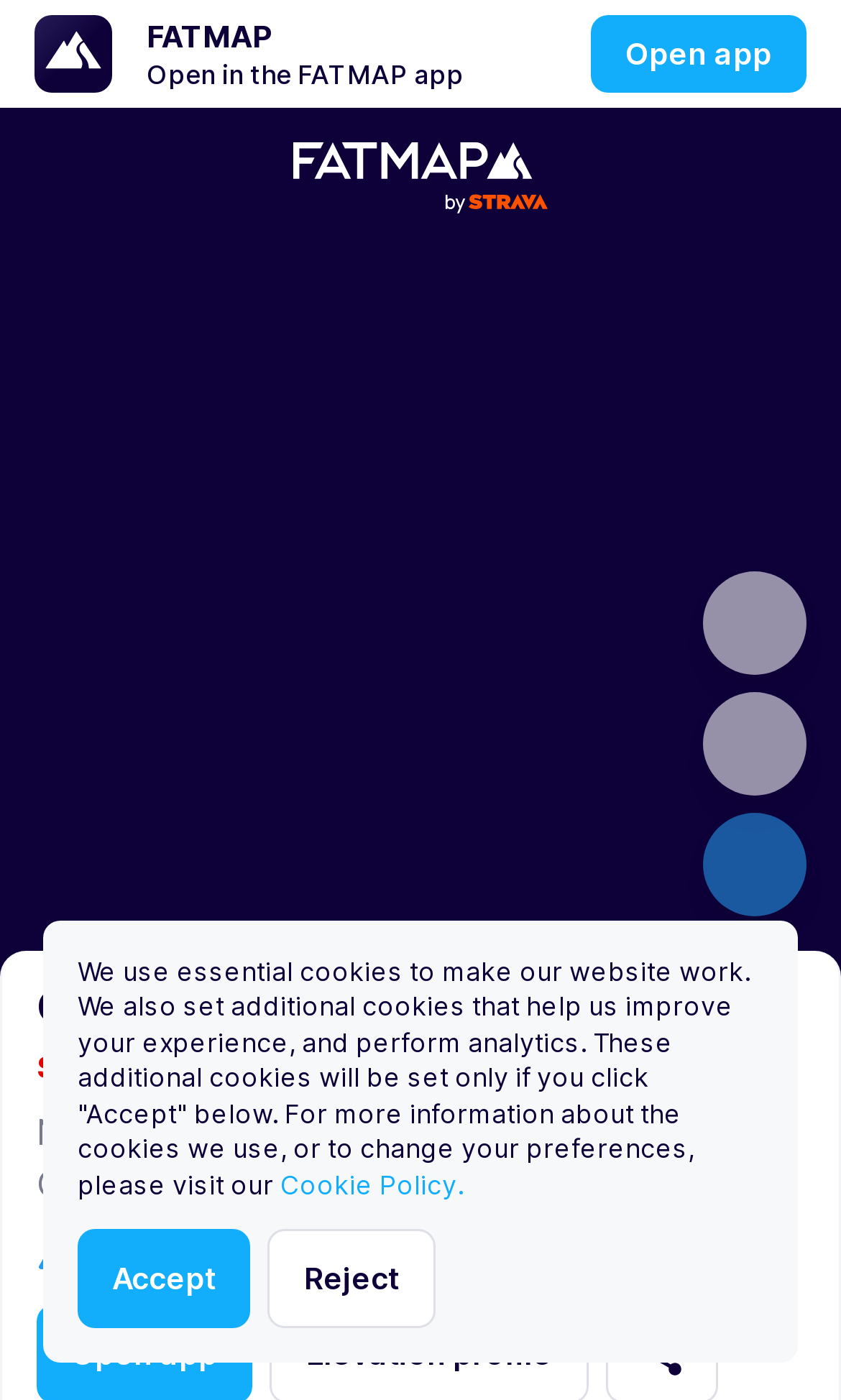Construct a thorough caption encompassing all aspects of the webpage.

The webpage is about FATMAP, a platform that provides 3D maps and guides for skiing, hiking, and biking. At the top left, there is a small image, and next to it, a heading that reads "FATMAP". Below the heading, there is a static text that says "Open in the FATMAP app". On the top right, there is a button that says "Open app".

In the middle of the page, there is a link with an image, which is repeated twice. Below this link, there are three buttons lined up vertically, but their functions are not specified.

On the lower left, there is a heading that reads "Couloir de Cures", which is likely a specific location or trail. Below this heading, there are two static texts that provide information about the location, one saying "Severe" and the other saying "Freeride Skiing". 

To the right of the location information, there are three images with corresponding static texts that provide details about the location, including the angle, elevation, and distance. 

At the bottom of the page, there is a static text that explains the website's cookie policy, and two buttons to accept or reject the cookies. There is also a link to the Cookie Policy. On the bottom right, there is a small image.